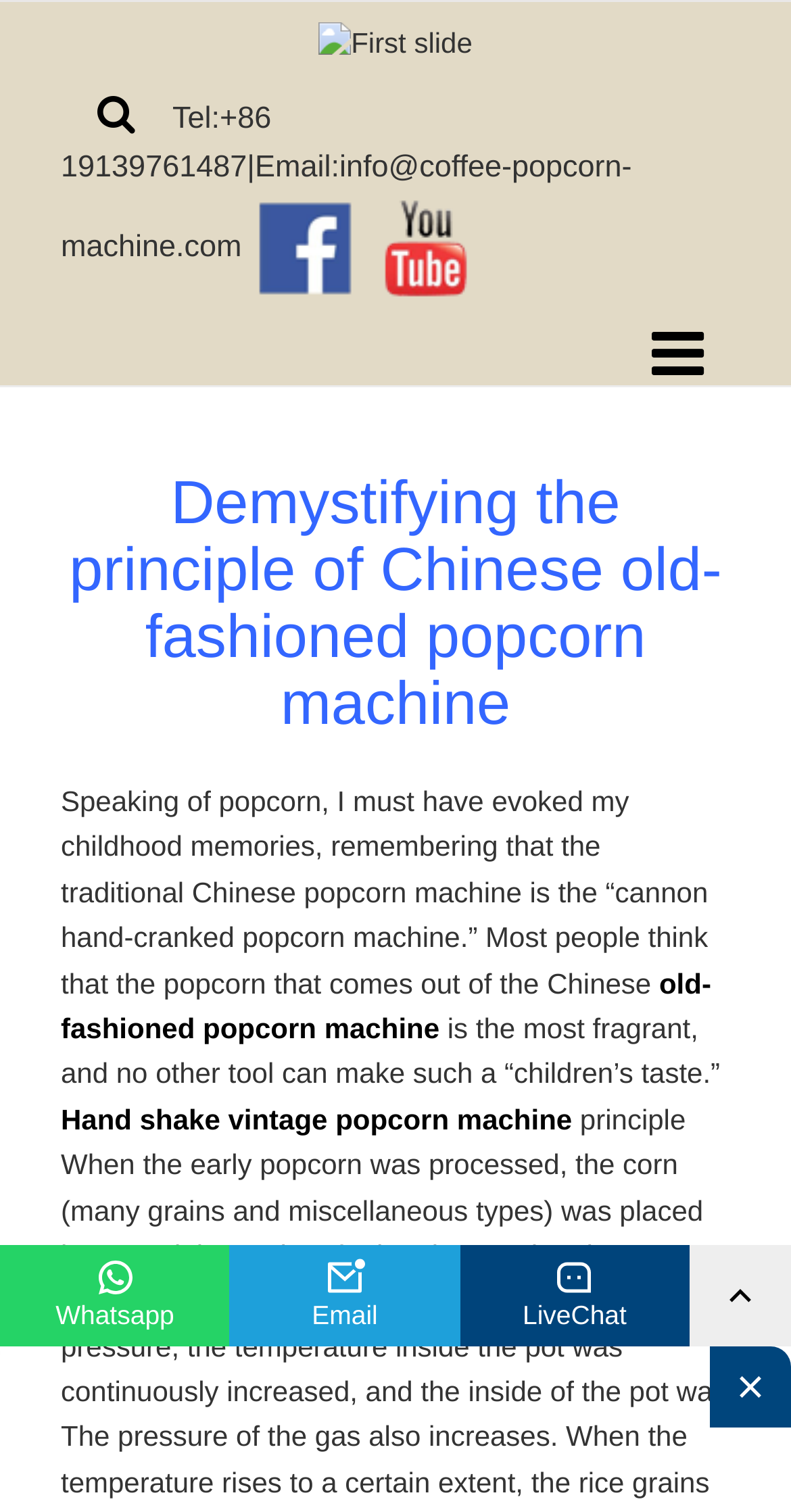Provide your answer to the question using just one word or phrase: What is the topic of the main article?

Chinese old-fashioned popcorn machine